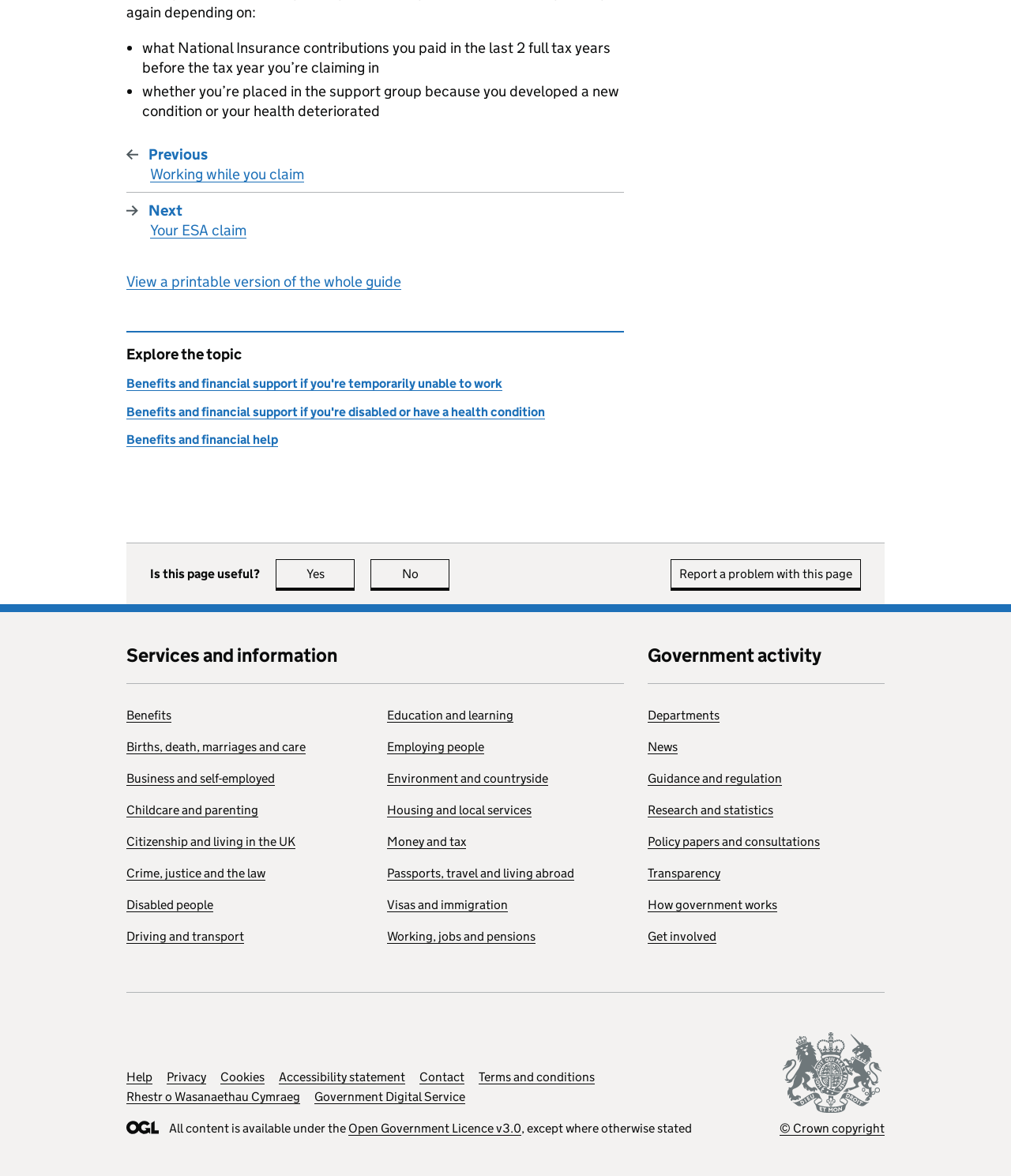Could you specify the bounding box coordinates for the clickable section to complete the following instruction: "Report a problem with this page"?

[0.663, 0.476, 0.852, 0.501]